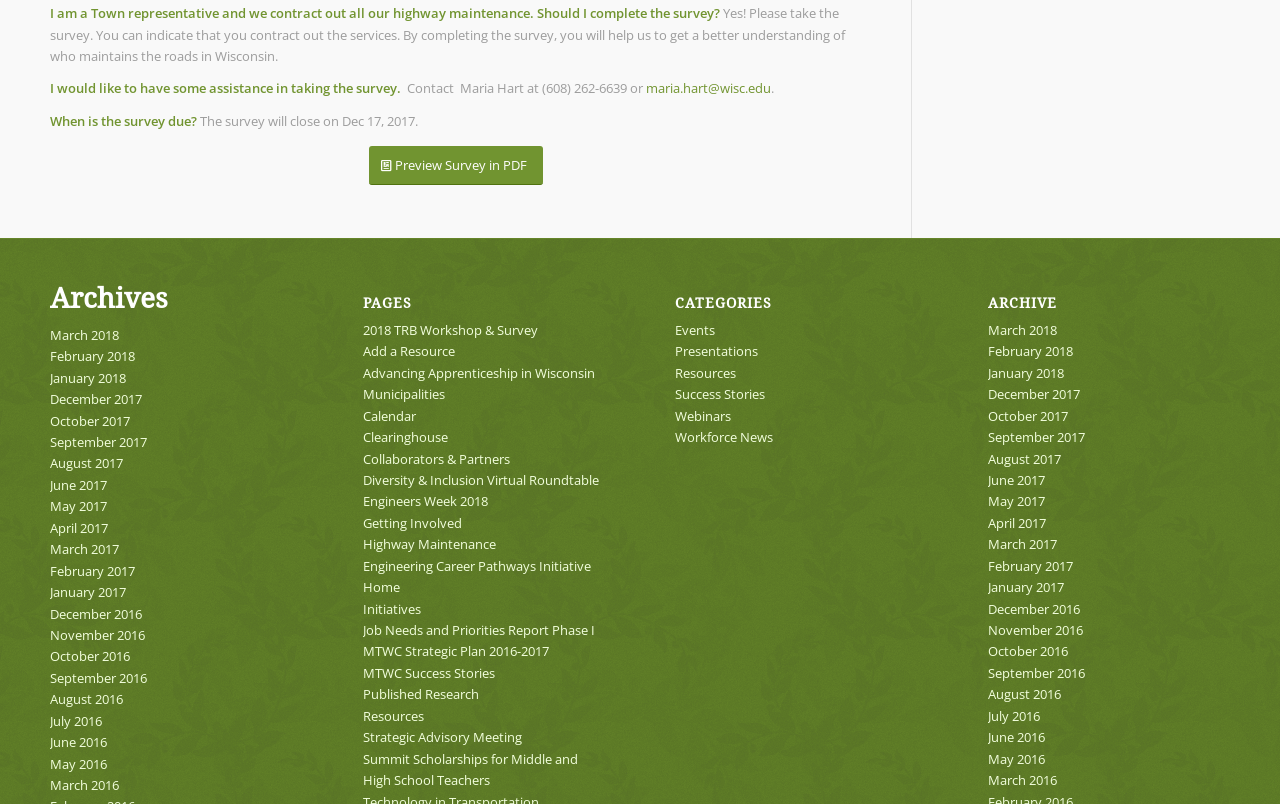Please mark the clickable region by giving the bounding box coordinates needed to complete this instruction: "Check the 'Archives' section".

[0.039, 0.353, 0.228, 0.392]